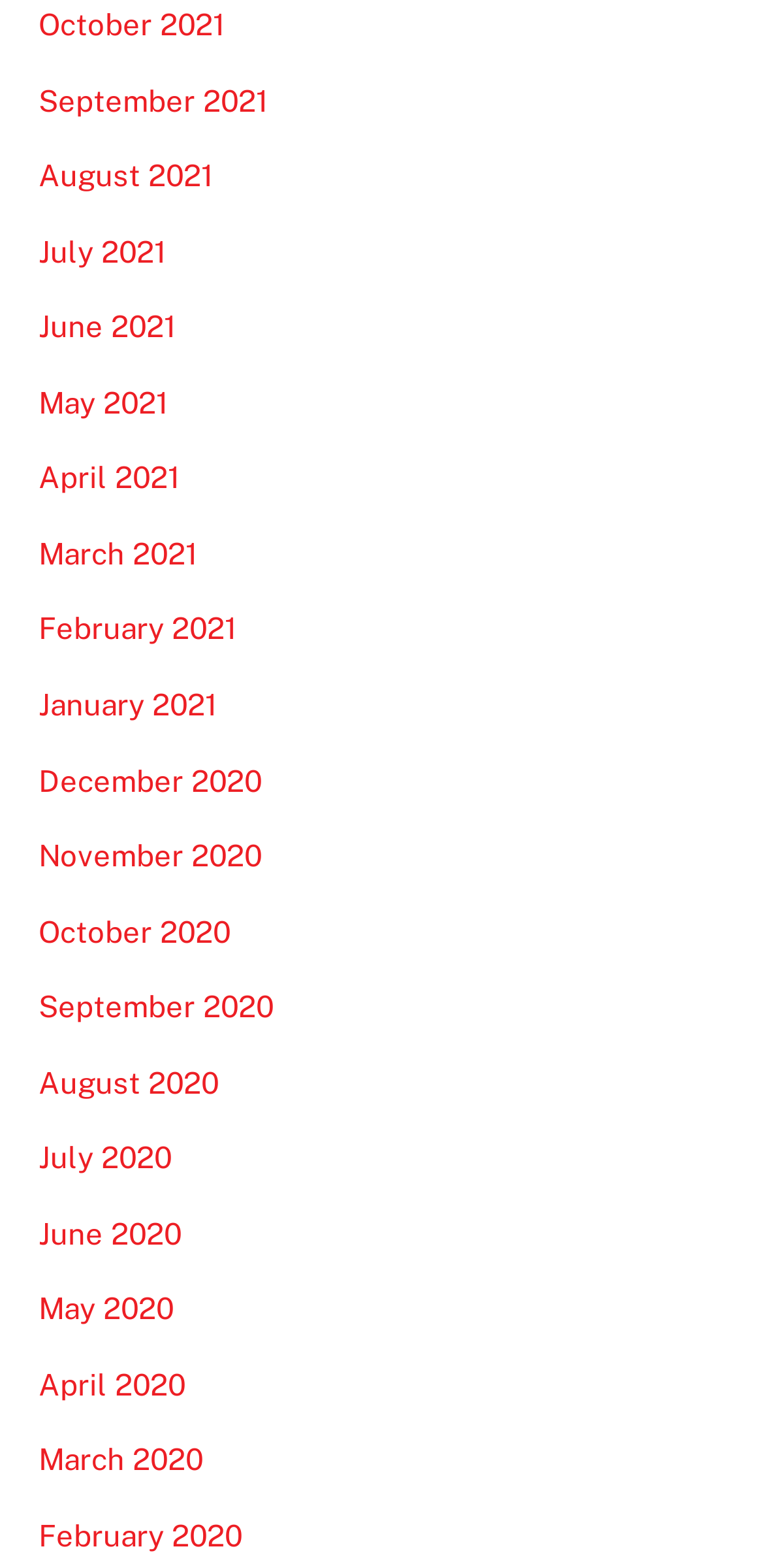What is the earliest month listed?
Kindly offer a comprehensive and detailed response to the question.

By examining the list of links, I found that the earliest month listed is February 2020, which is located at the bottom of the list.